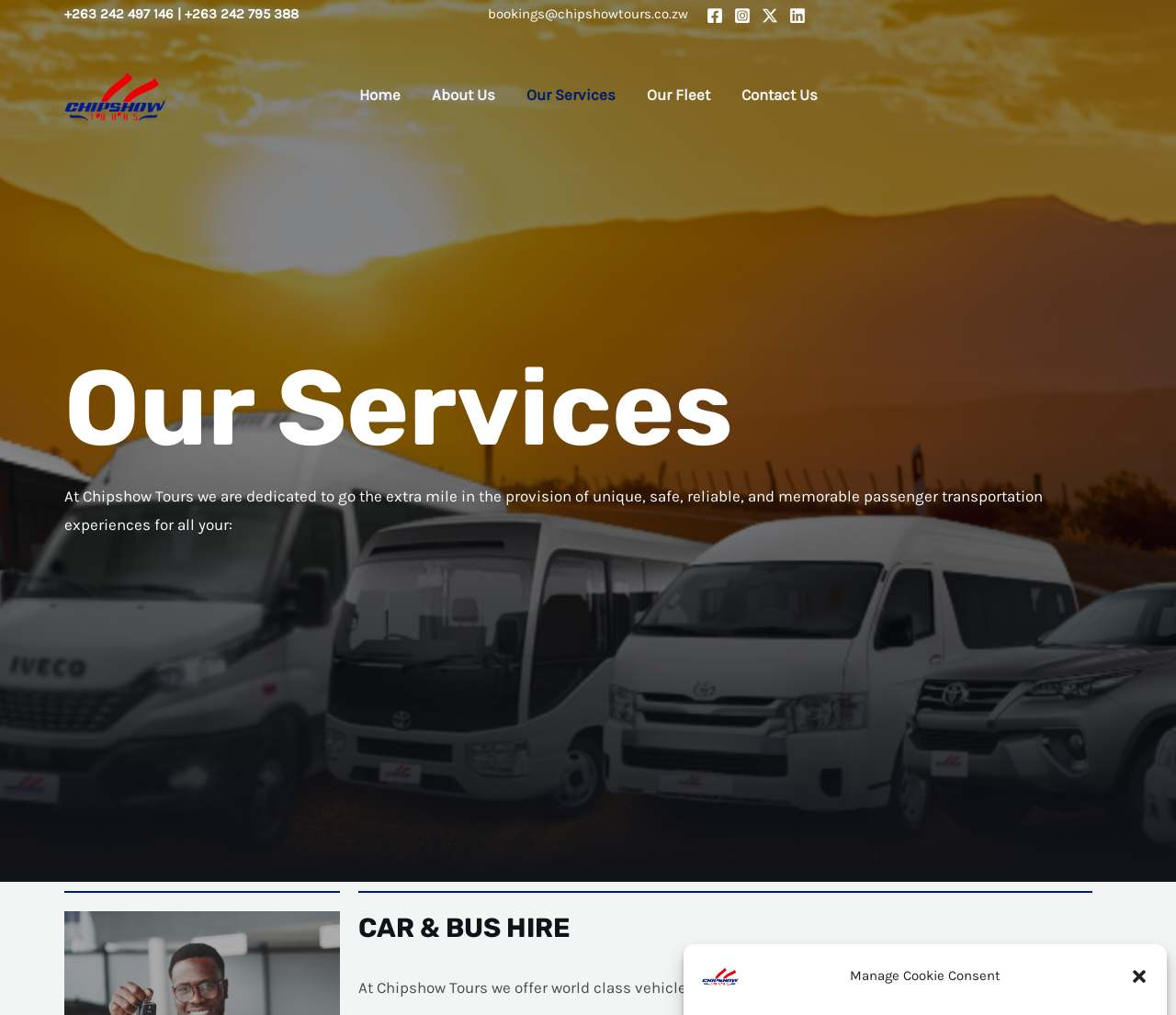Locate the bounding box coordinates of the clickable part needed for the task: "Read more about Generating Pressure Washing Leads: 13 Proven Strategies".

None